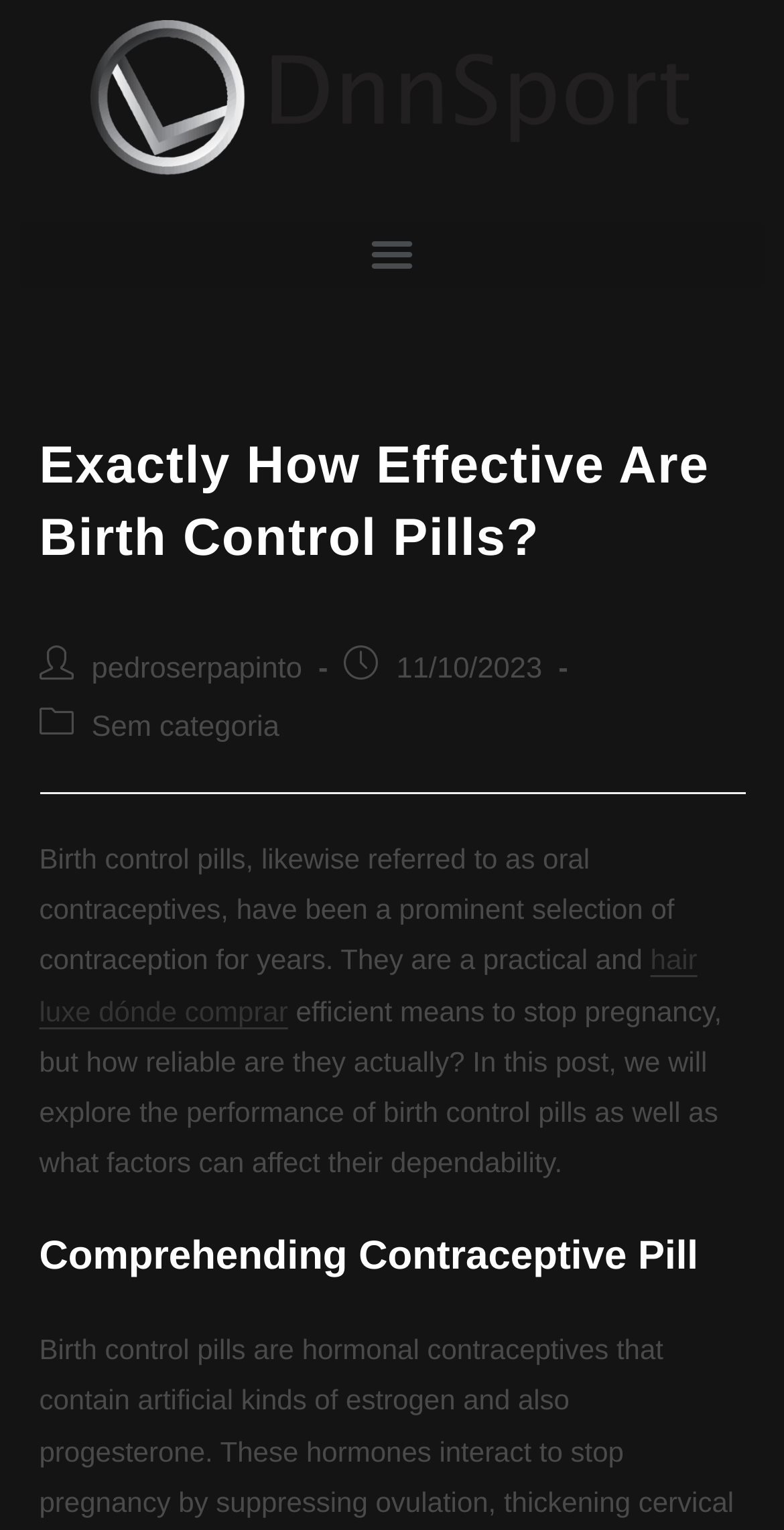What is the author of the article?
Look at the screenshot and respond with one word or a short phrase.

pedroserpapinto